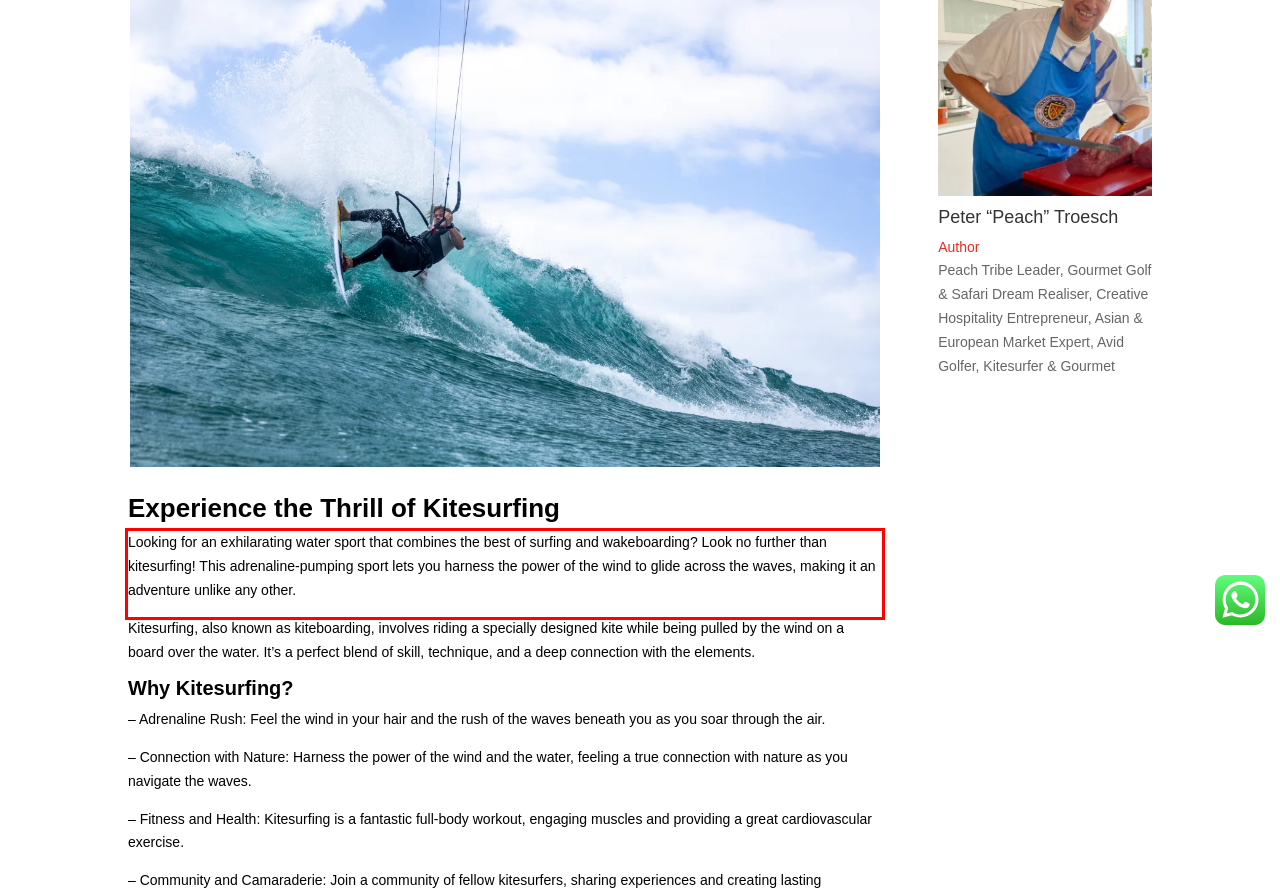From the provided screenshot, extract the text content that is enclosed within the red bounding box.

Looking for an exhilarating water sport that combines the best of surfing and wakeboarding? Look no further than kitesurfing! This adrenaline-pumping sport lets you harness the power of the wind to glide across the waves, making it an adventure unlike any other.